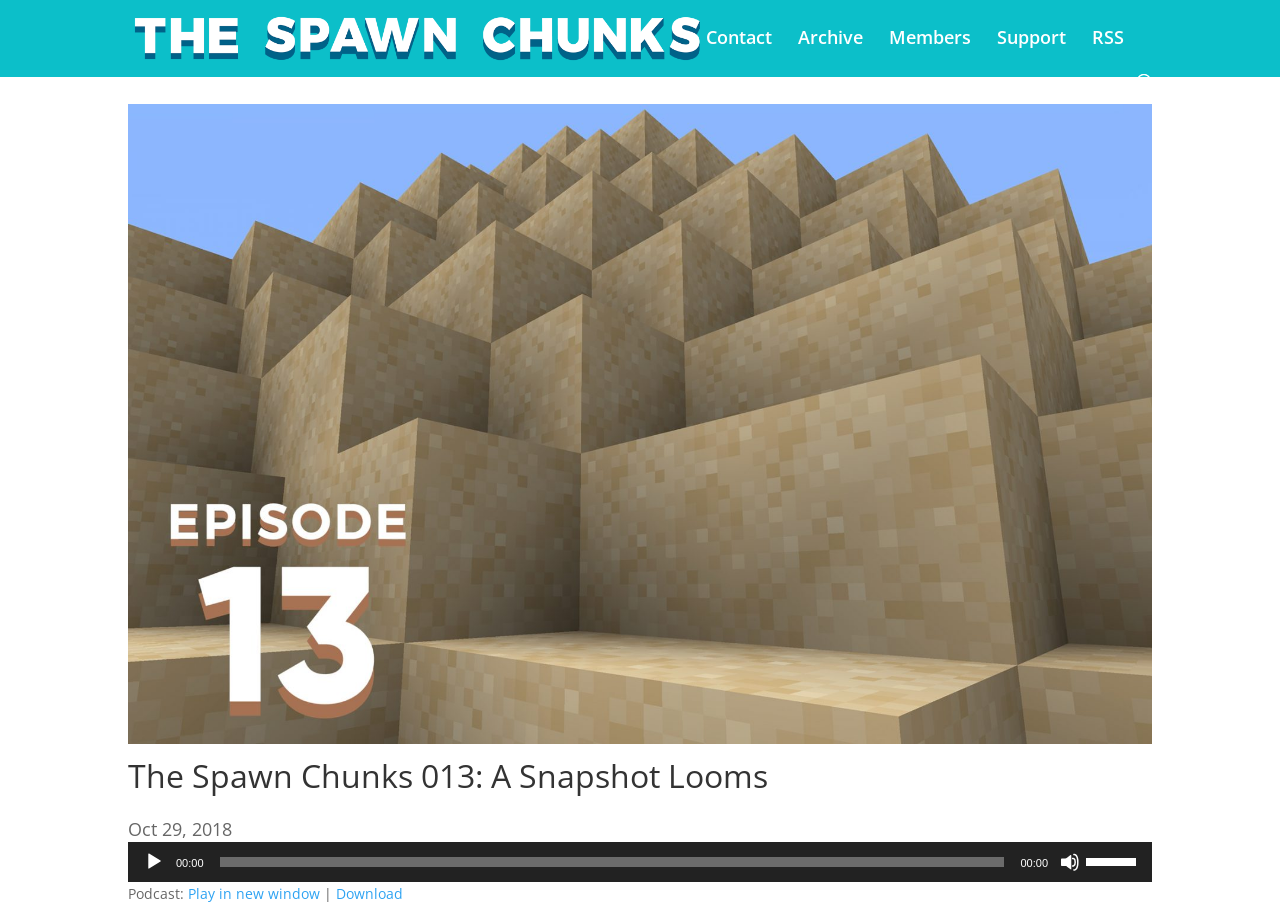Identify the bounding box for the UI element specified in this description: "Play in new window". The coordinates must be four float numbers between 0 and 1, formatted as [left, top, right, bottom].

[0.147, 0.965, 0.25, 0.986]